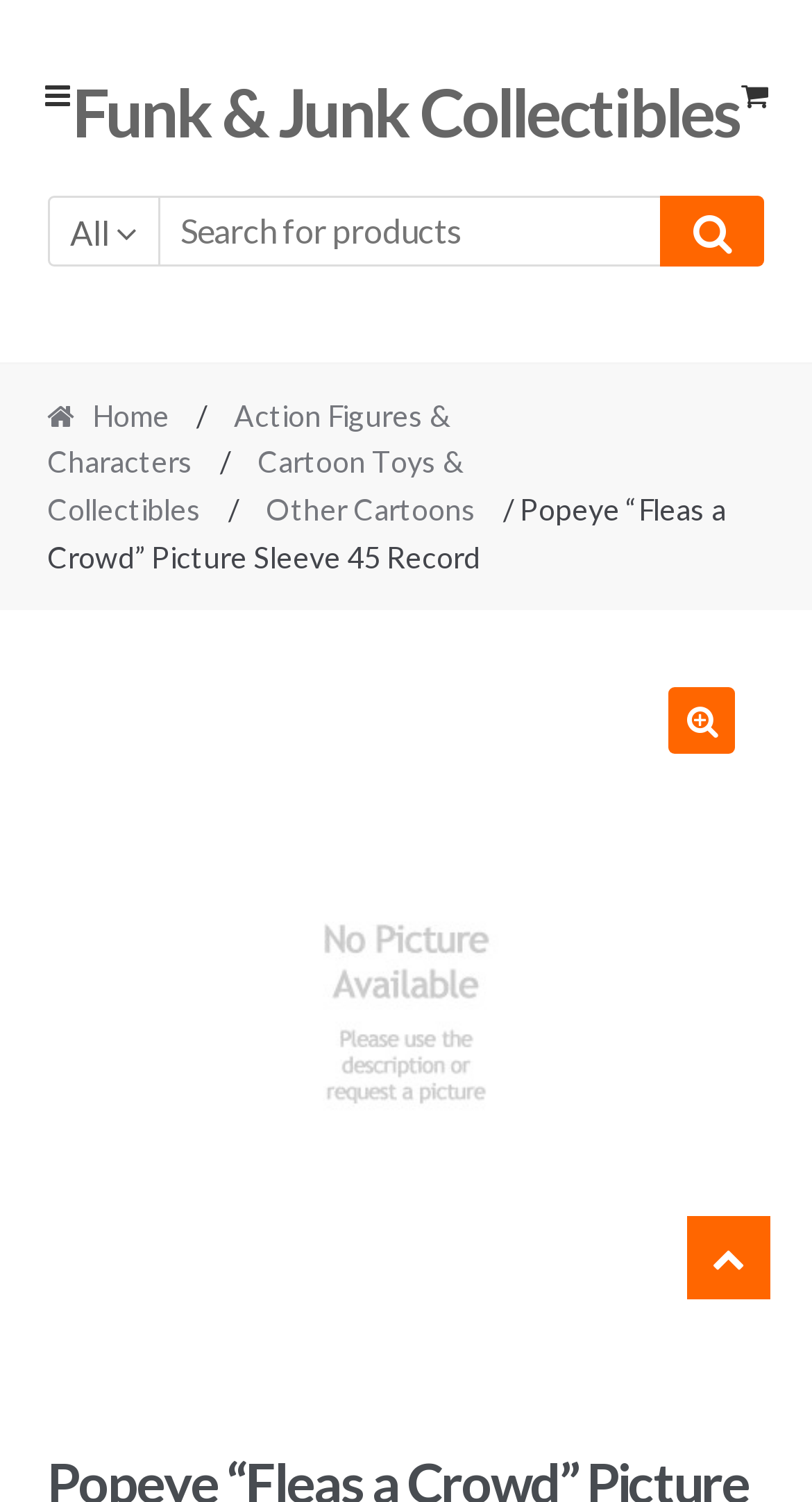Determine the bounding box coordinates of the element that should be clicked to execute the following command: "Go to Funk & Junk Collectibles".

[0.088, 0.048, 0.912, 0.102]